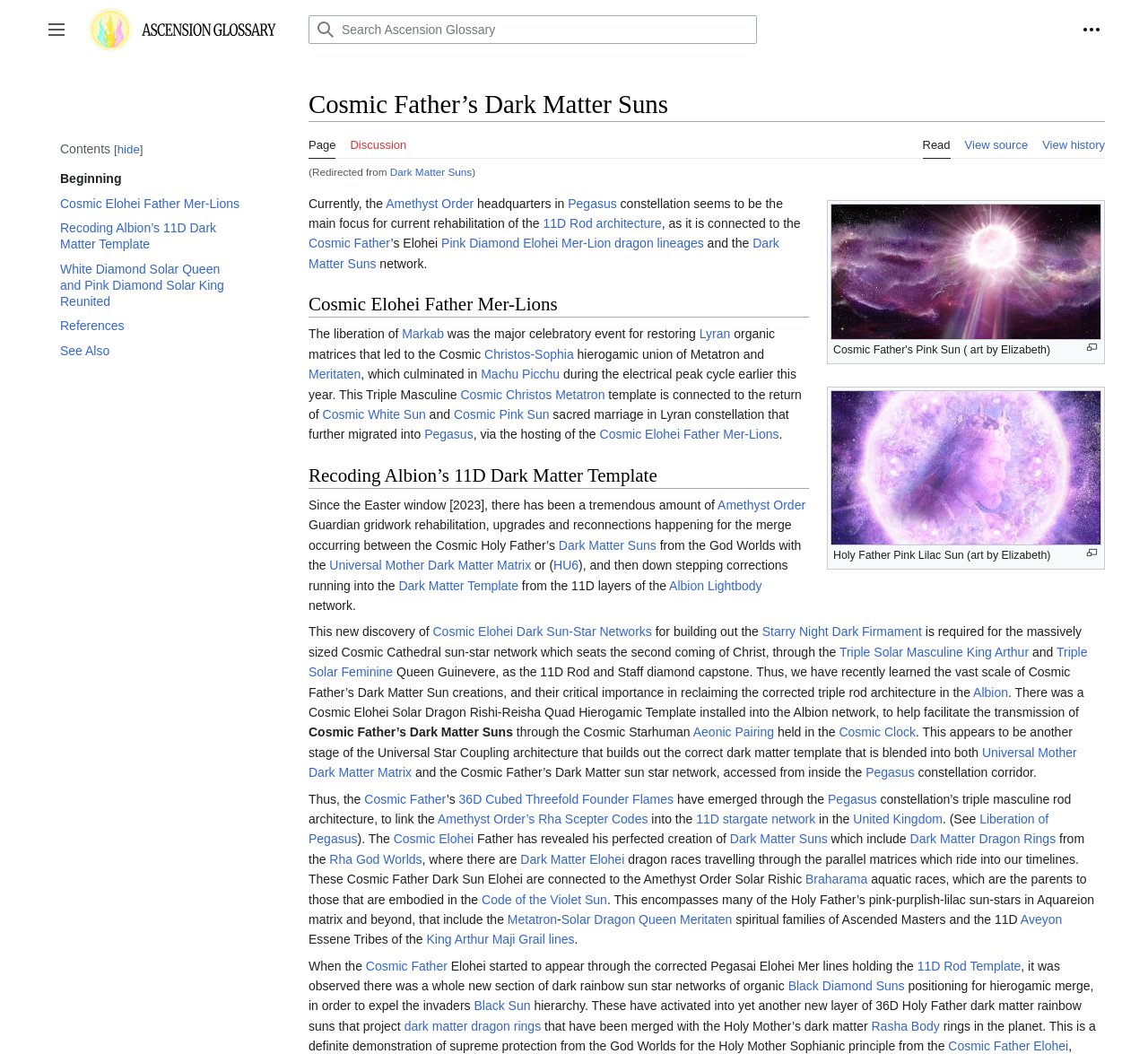What is the main topic of this webpage?
Please respond to the question with a detailed and thorough explanation.

Based on the webpage's content, including the headings and links, it appears that the main topic is related to Cosmic Father’s Dark Matter Suns, which is also reflected in the webpage's title.